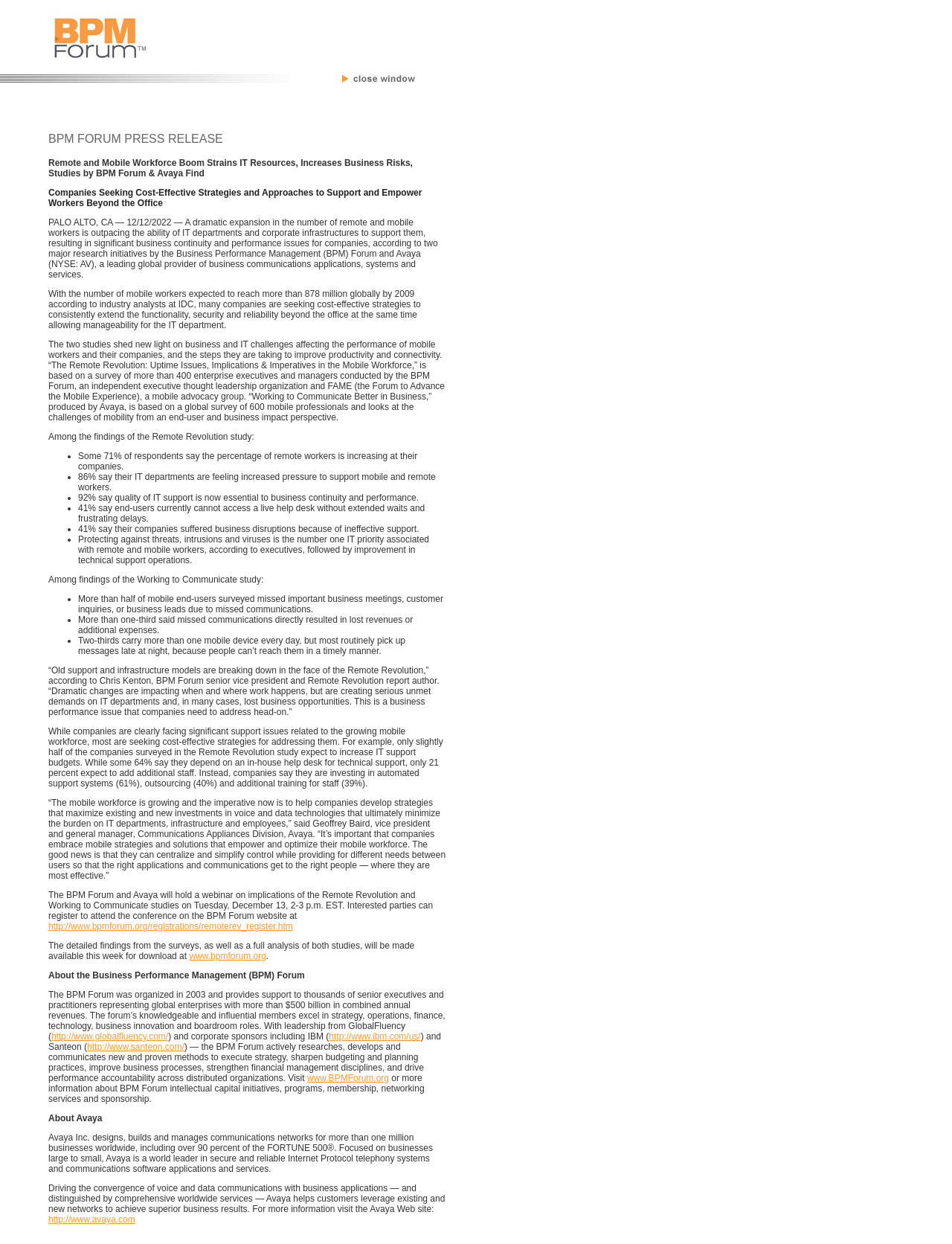Give a one-word or one-phrase response to the question: 
What is the name of the organization that will hold a webinar on December 13?

BPM Forum